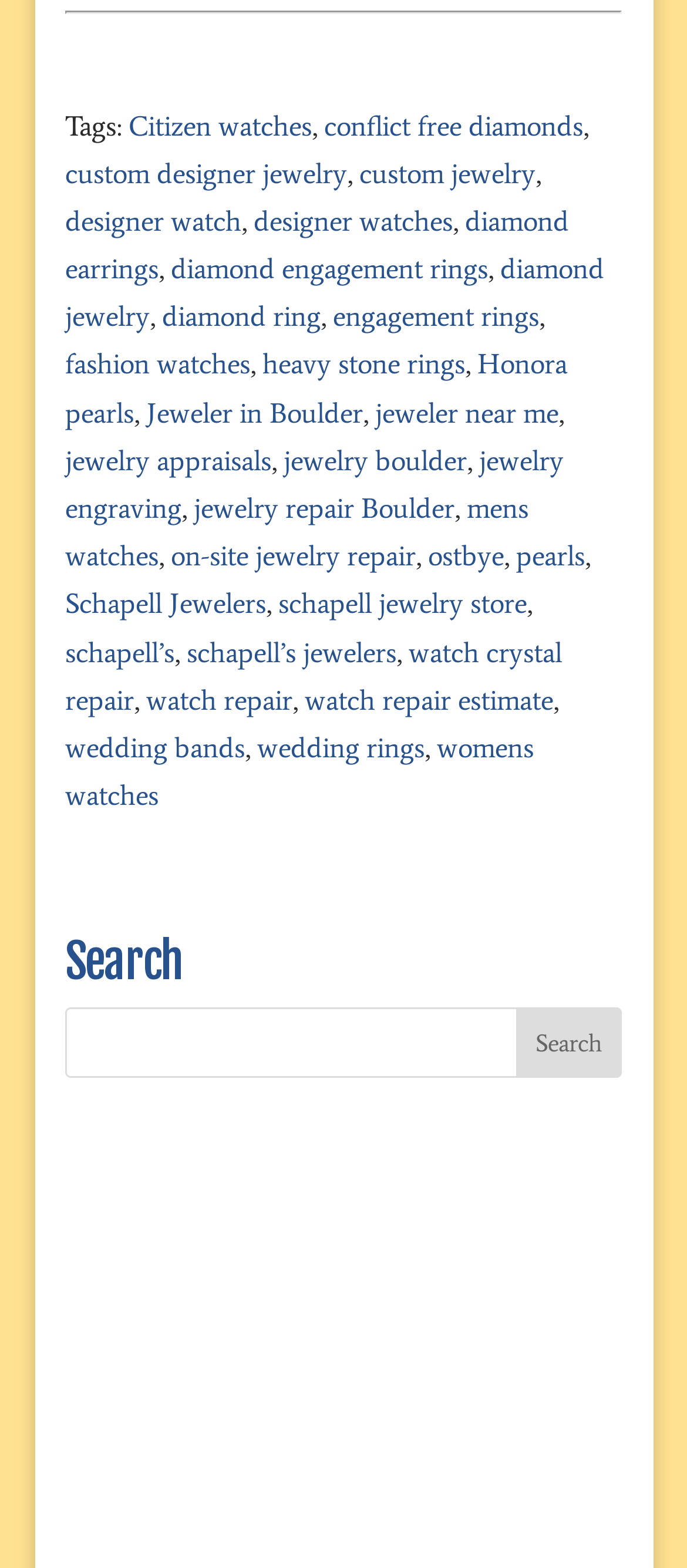Provide a thorough and detailed response to the question by examining the image: 
Can users repair their jewelry on this webpage?

I can see links related to jewelry repair, such as 'on-site jewelry repair' and 'watch crystal repair', which suggests that users can repair their jewelry on this webpage. This is likely a service provided by the webpage or its affiliated jewelers.